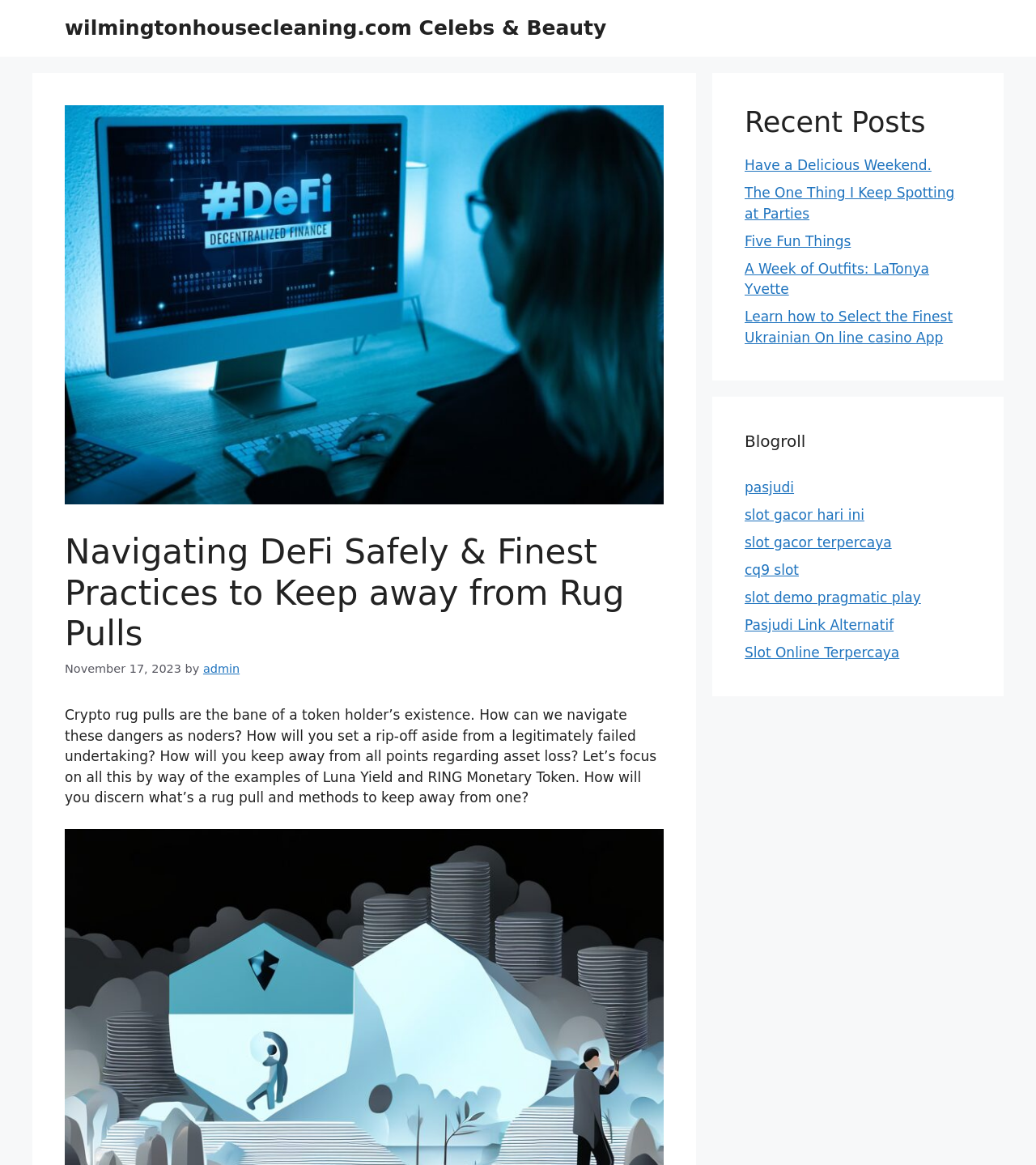Answer this question using a single word or a brief phrase:
What is the date of the current article?

November 17, 2023